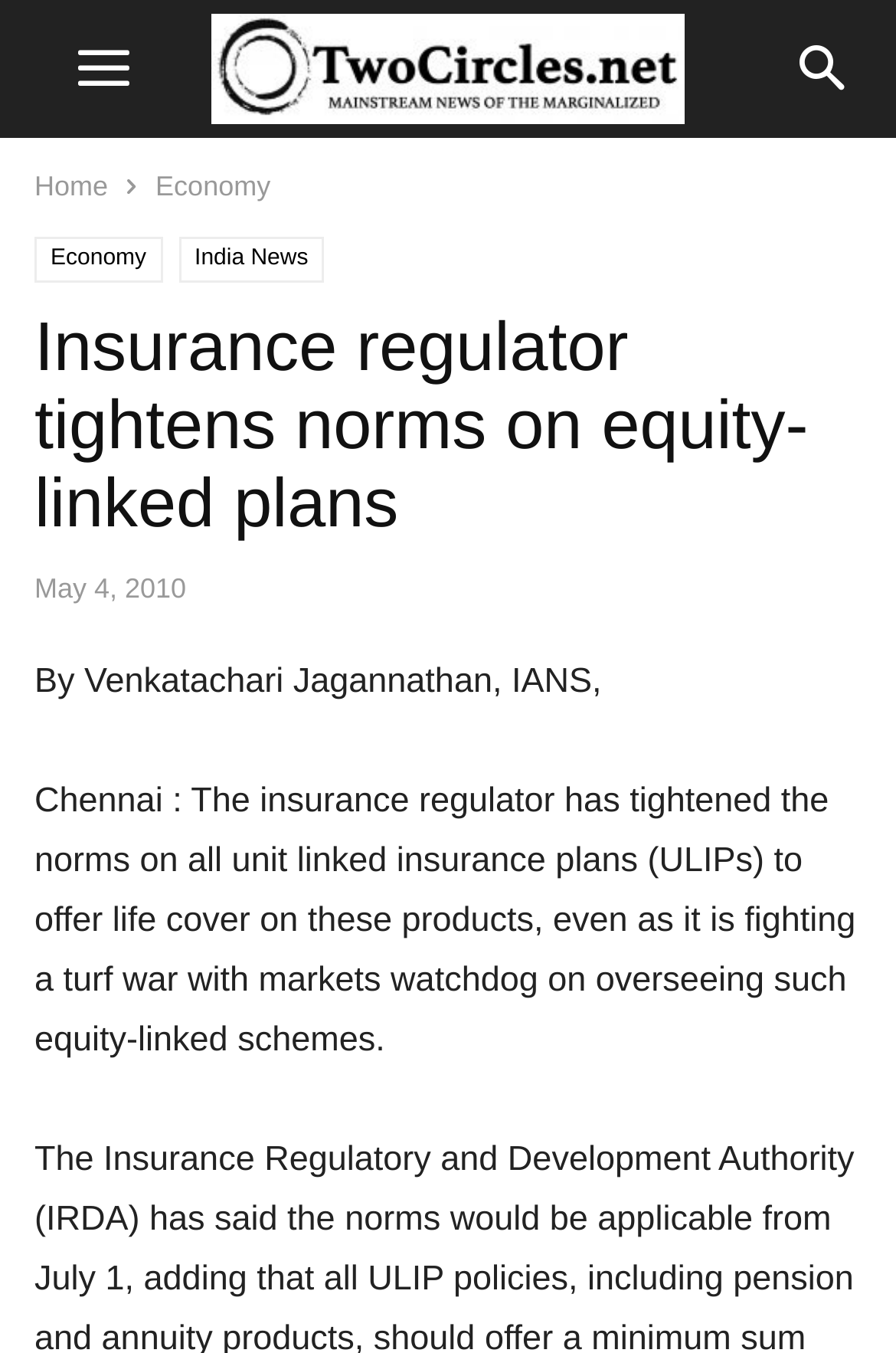How many links are in the top navigation bar?
Look at the screenshot and respond with one word or a short phrase.

3